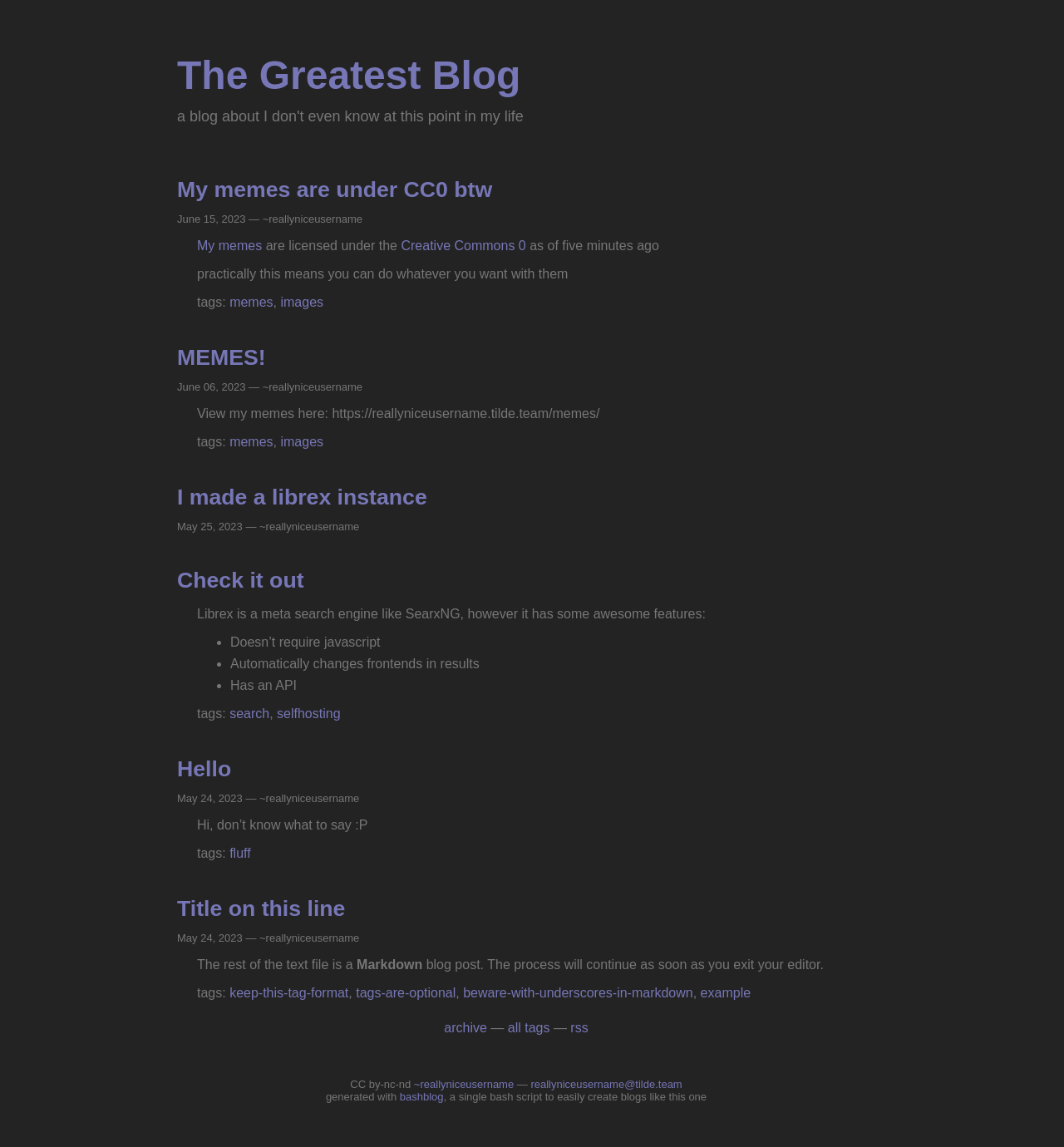Show the bounding box coordinates for the element that needs to be clicked to execute the following instruction: "Visit the 'rss' feed". Provide the coordinates in the form of four float numbers between 0 and 1, i.e., [left, top, right, bottom].

[0.536, 0.89, 0.553, 0.902]